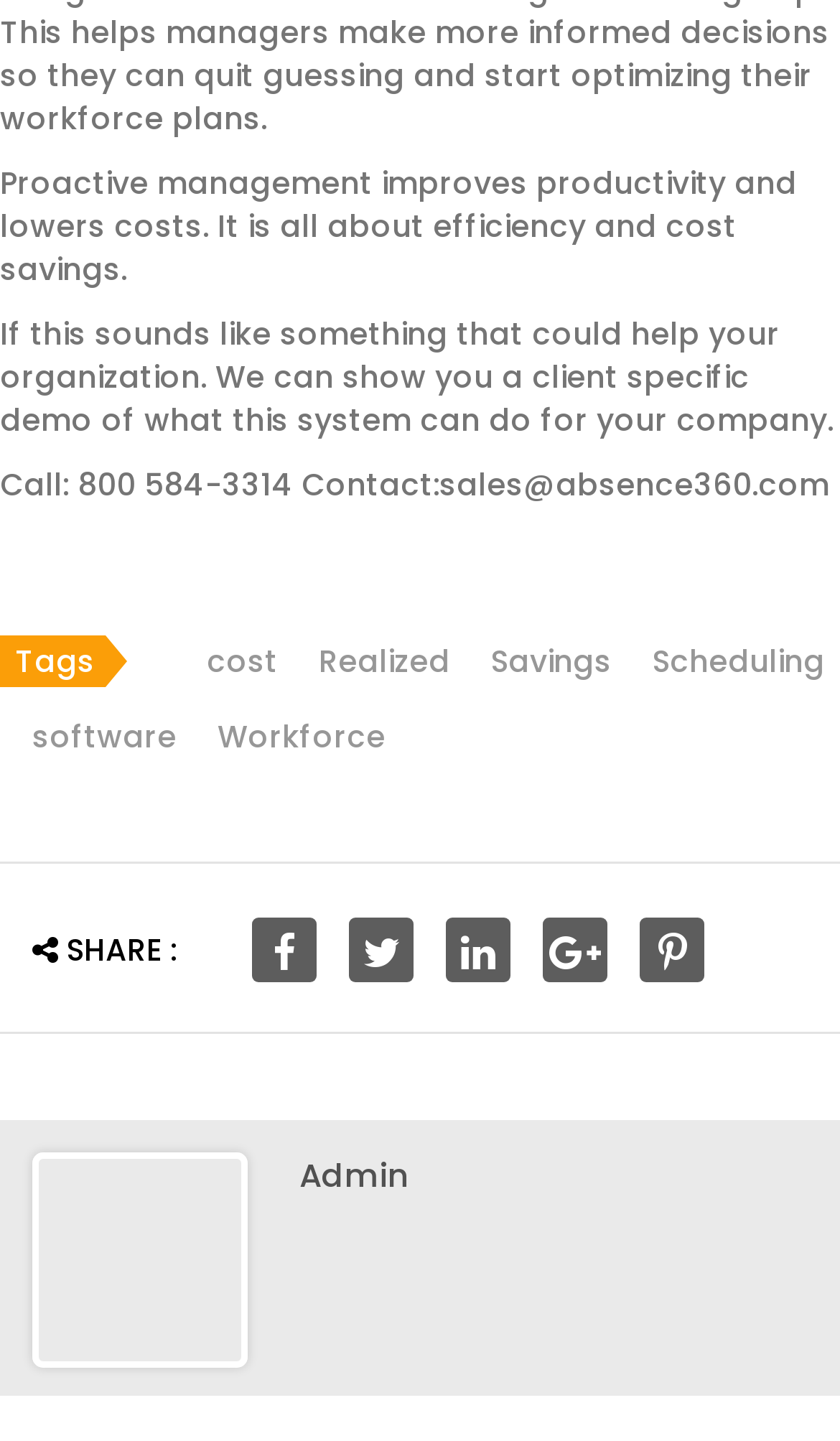Bounding box coordinates must be specified in the format (top-left x, top-left y, bottom-right x, bottom-right y). All values should be floating point numbers between 0 and 1. What are the bounding box coordinates of the UI element described as: title="Share on Facebook"

[0.3, 0.637, 0.377, 0.682]